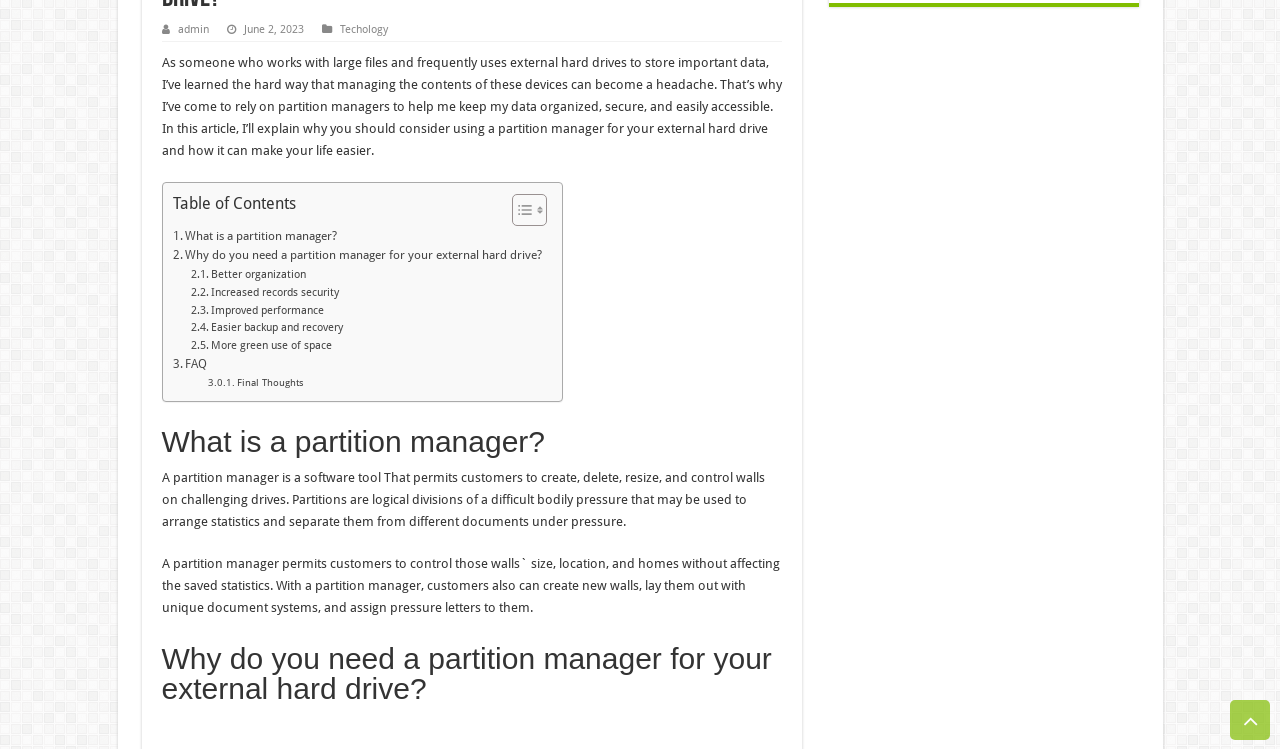For the following element description, predict the bounding box coordinates in the format (top-left x, top-left y, bottom-right x, bottom-right y). All values should be floating point numbers between 0 and 1. Description: Easier backup and recovery

[0.149, 0.427, 0.268, 0.45]